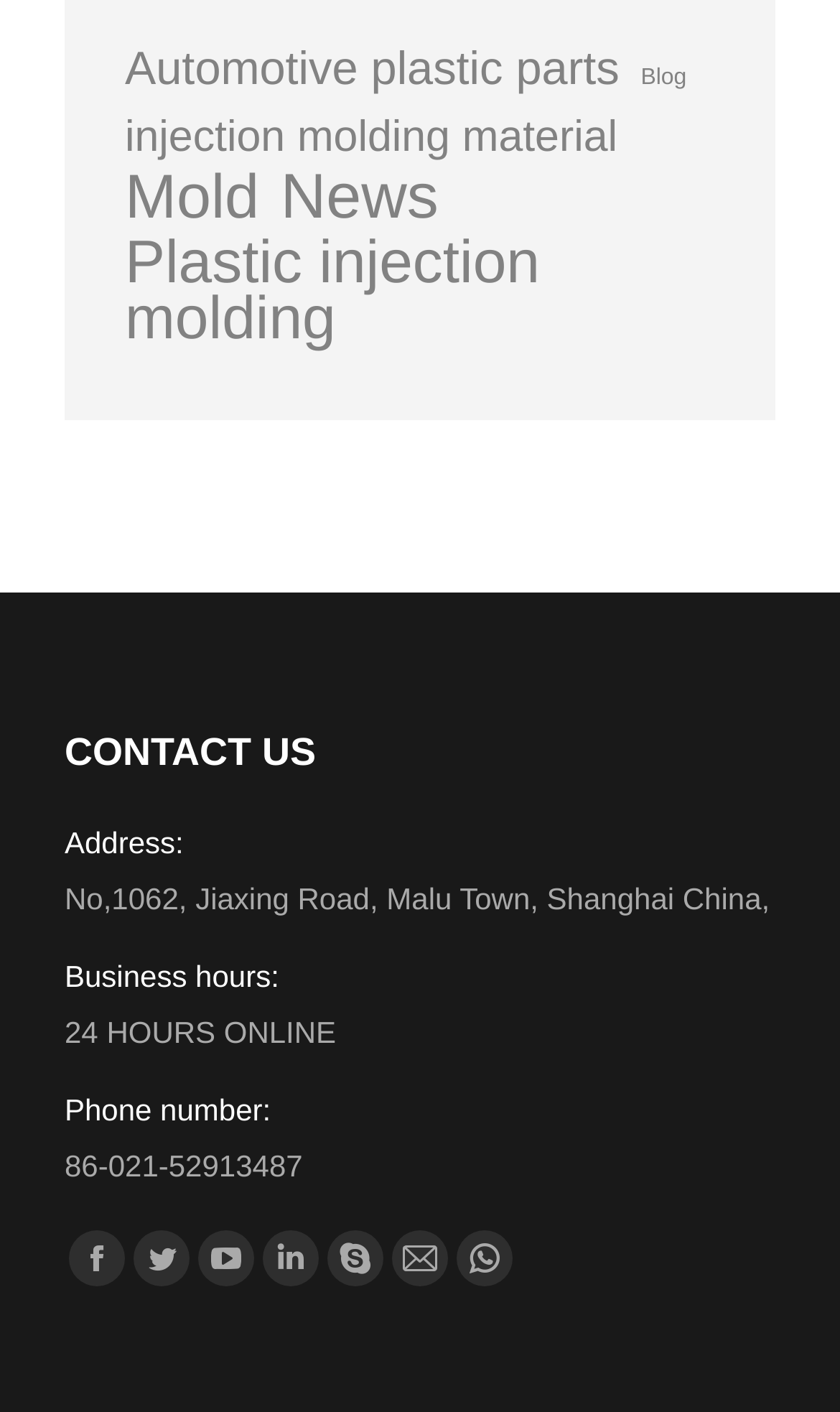What is the phone number of the company?
Refer to the image and provide a concise answer in one word or phrase.

86-021-52913487